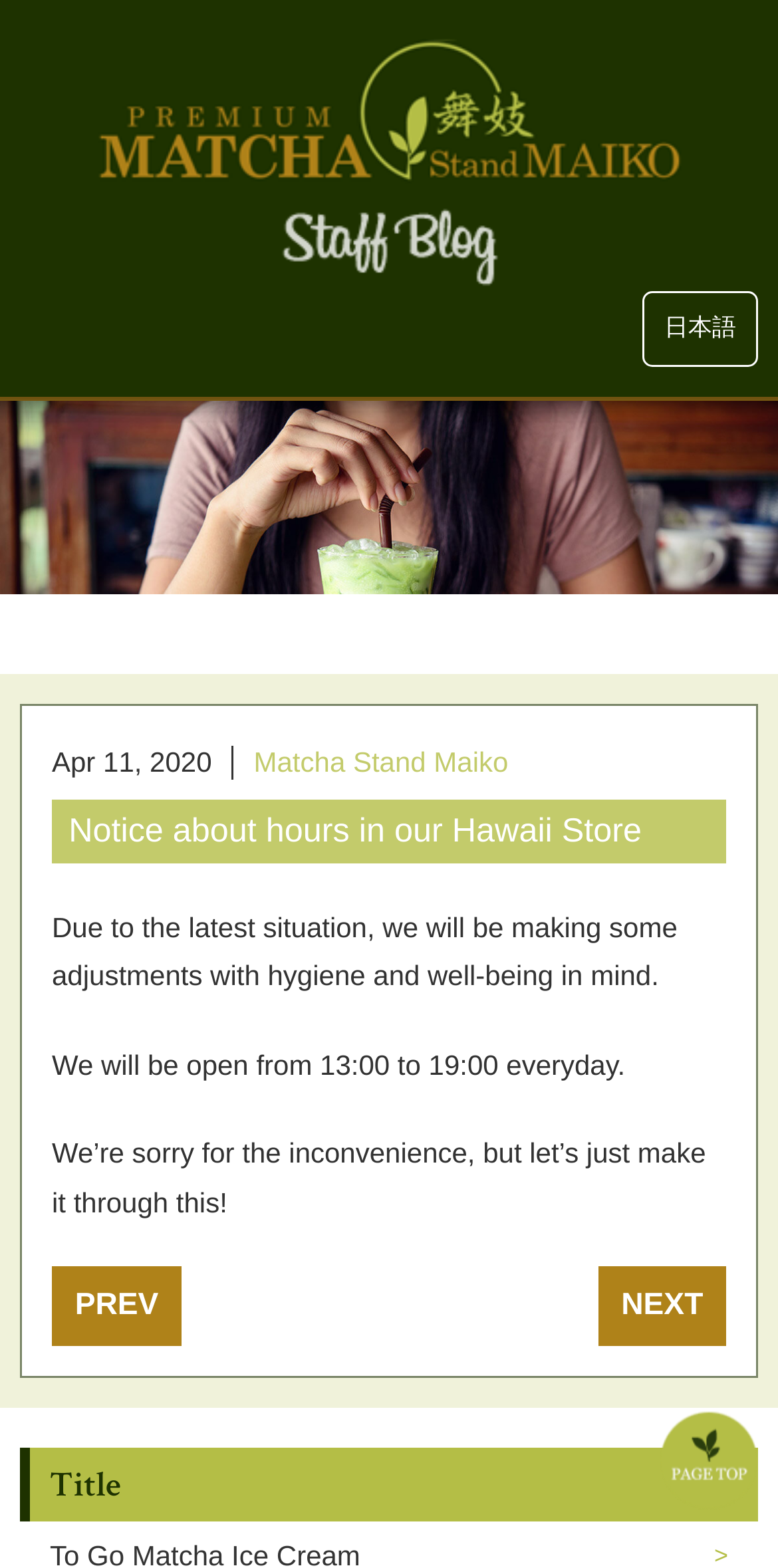From the screenshot, find the bounding box of the UI element matching this description: "日本語". Supply the bounding box coordinates in the form [left, top, right, bottom], each a float between 0 and 1.

[0.826, 0.186, 0.974, 0.234]